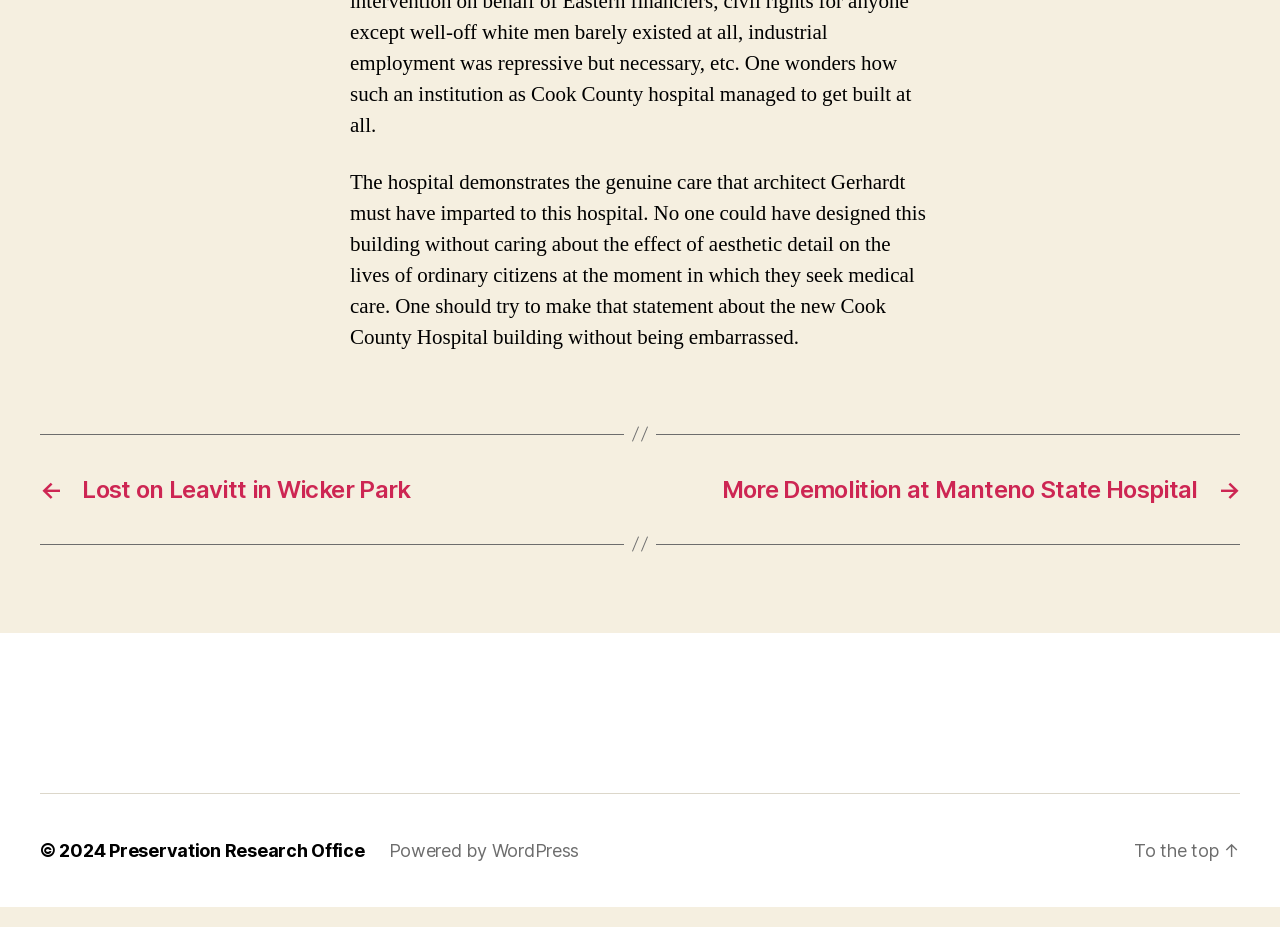Look at the image and answer the question in detail:
What is the topic of the static text at the top?

The static text at the top of the webpage discusses the hospital architecture, specifically how the design of the hospital building affects the lives of ordinary citizens. This suggests that the topic of the webpage is related to hospital architecture and design.